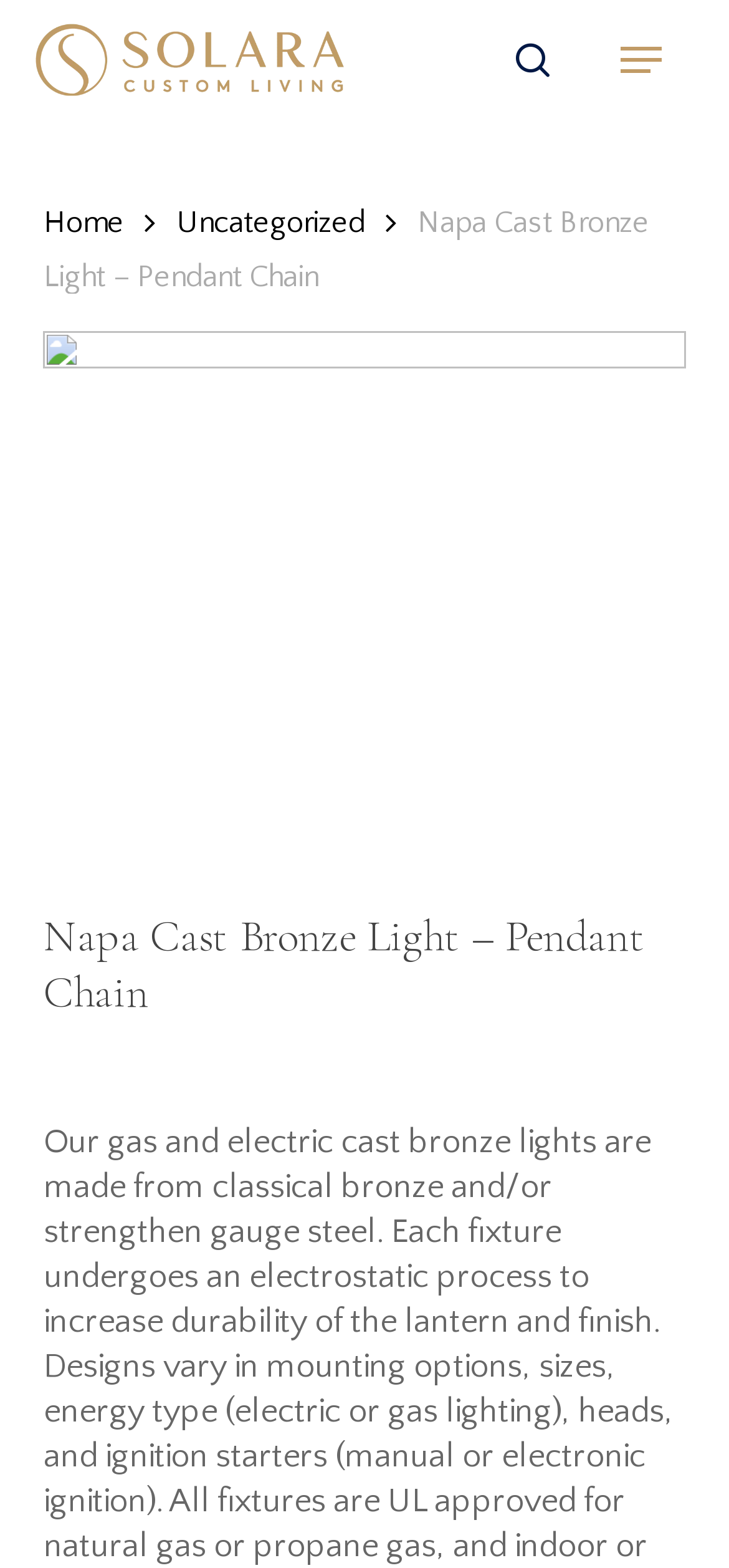Bounding box coordinates are specified in the format (top-left x, top-left y, bottom-right x, bottom-right y). All values are floating point numbers bounded between 0 and 1. Please provide the bounding box coordinate of the region this sentence describes: Ivan Minev

None